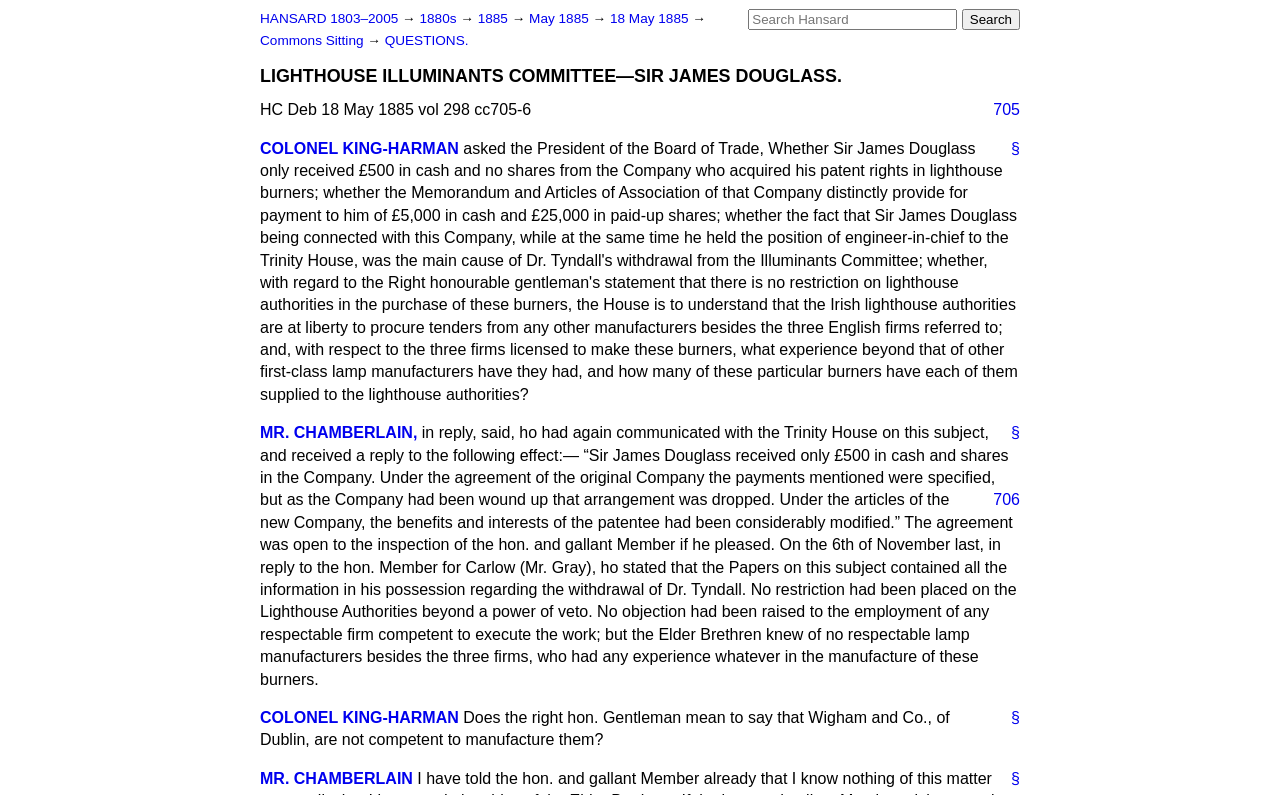Indicate the bounding box coordinates of the element that must be clicked to execute the instruction: "View Commons Sitting". The coordinates should be given as four float numbers between 0 and 1, i.e., [left, top, right, bottom].

[0.203, 0.042, 0.287, 0.061]